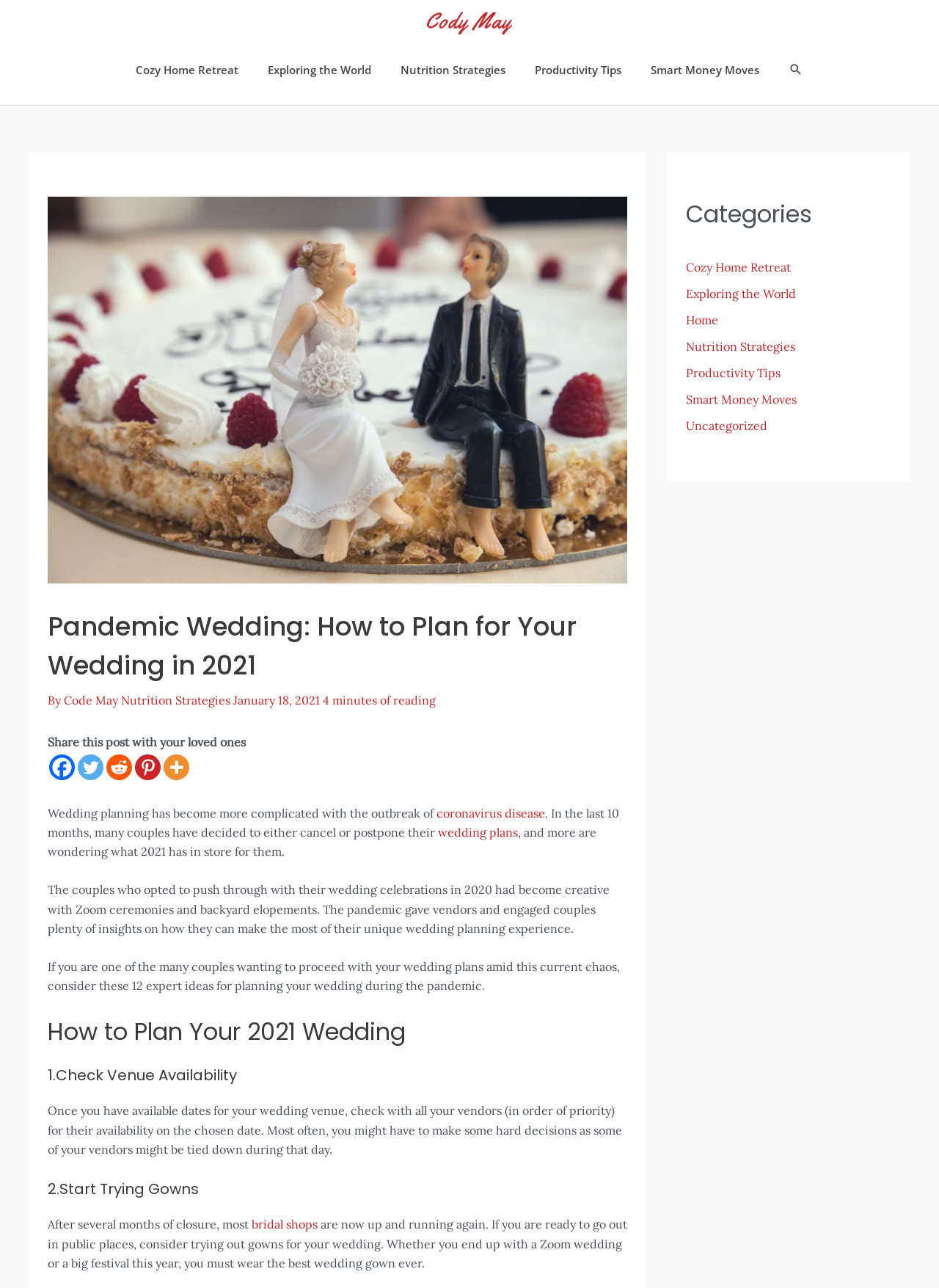Determine the bounding box coordinates of the element's region needed to click to follow the instruction: "Read the article about Vascular Surgeons". Provide these coordinates as four float numbers between 0 and 1, formatted as [left, top, right, bottom].

None